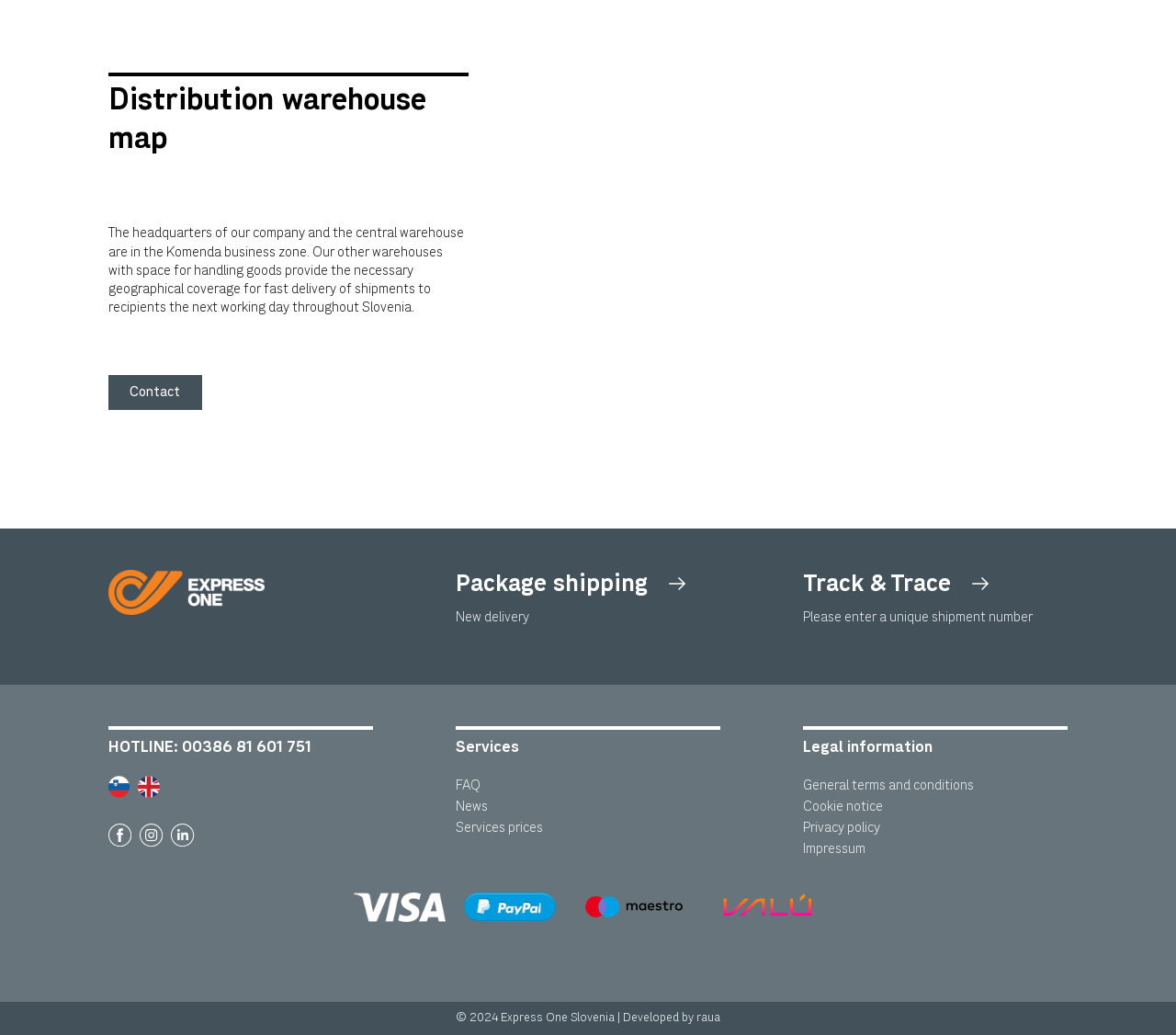Extract the bounding box coordinates for the UI element described as: "Impressum".

[0.683, 0.814, 0.736, 0.827]